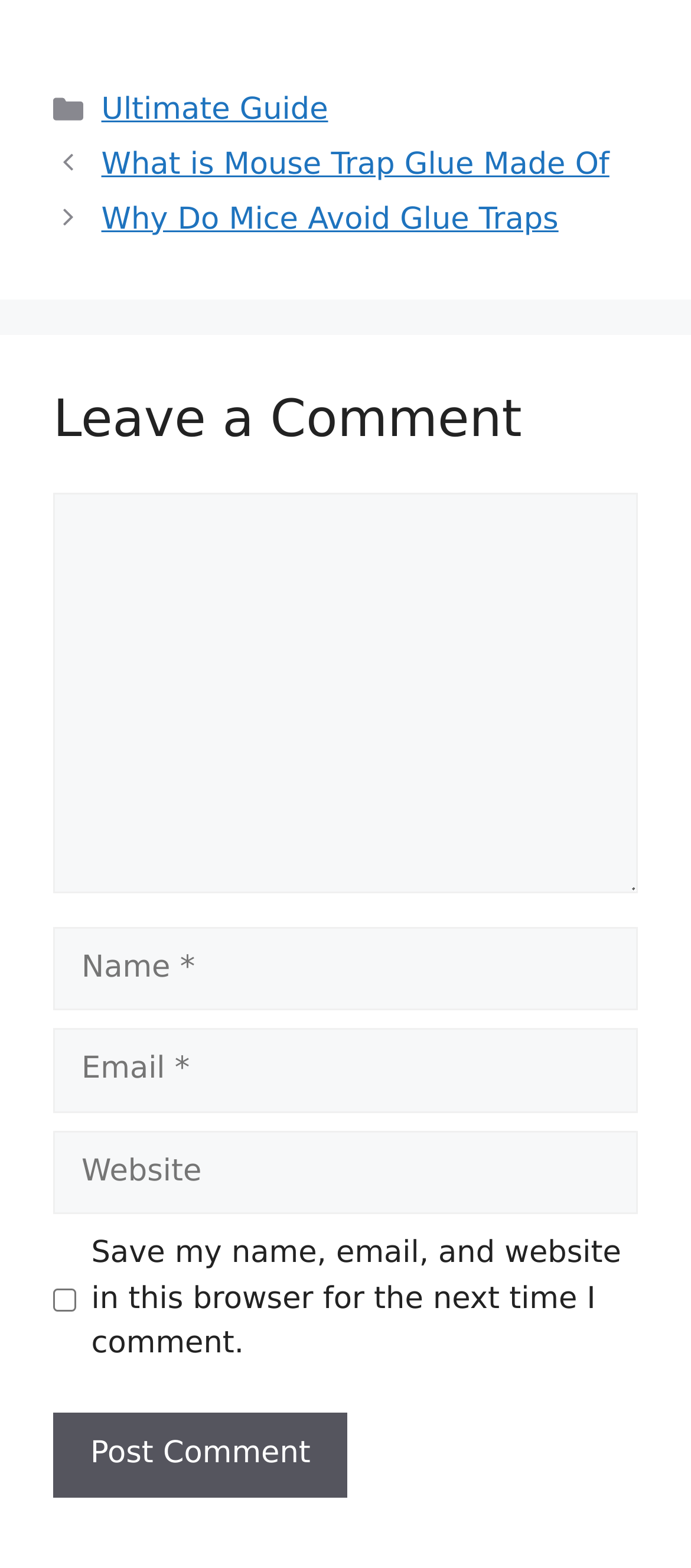Specify the bounding box coordinates of the area to click in order to follow the given instruction: "Check the 'Save my name, email, and website in this browser for the next time I comment' checkbox."

[0.077, 0.822, 0.11, 0.836]